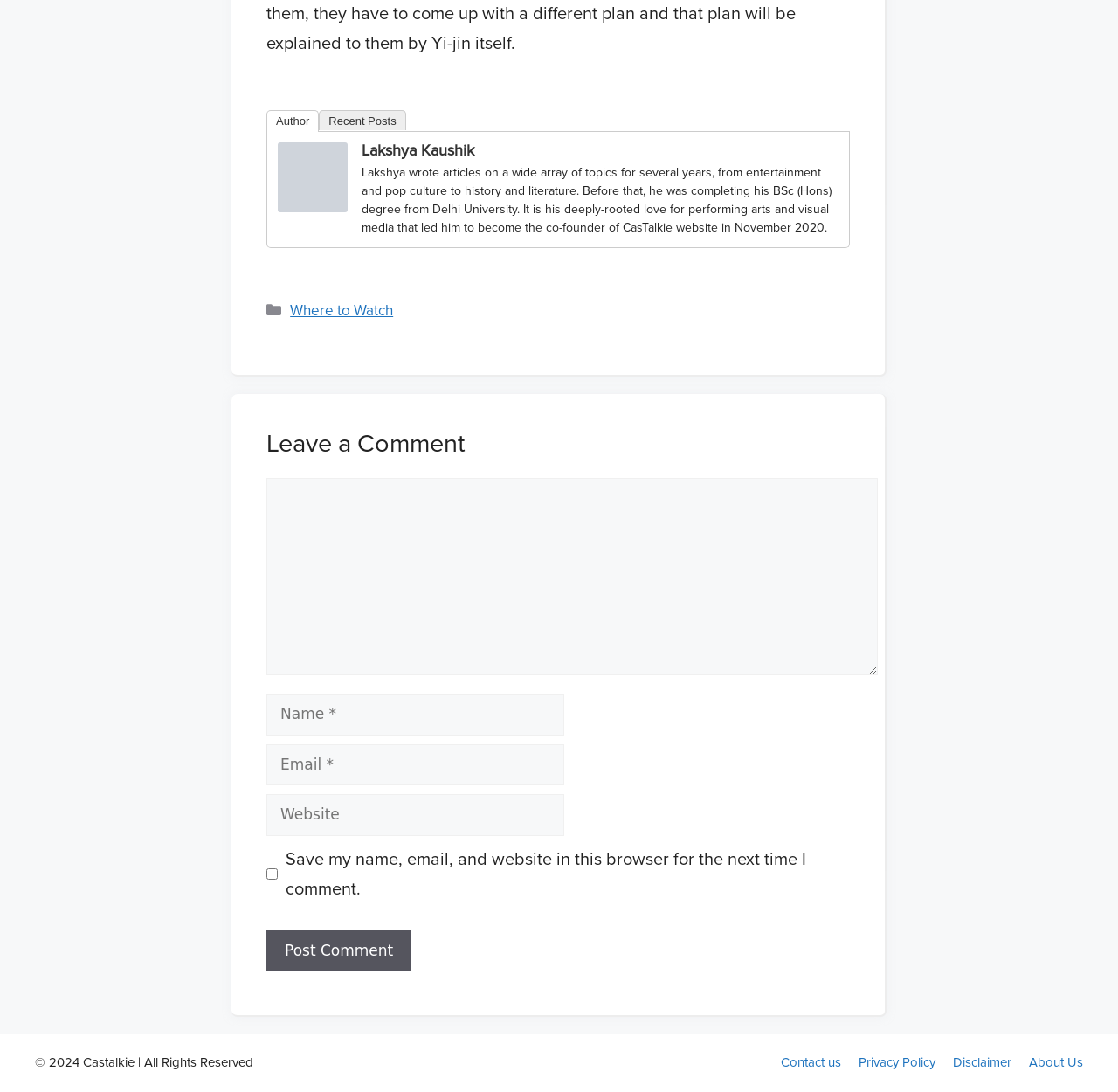Pinpoint the bounding box coordinates of the area that should be clicked to complete the following instruction: "Enter your name". The coordinates must be given as four float numbers between 0 and 1, i.e., [left, top, right, bottom].

[0.238, 0.636, 0.505, 0.674]